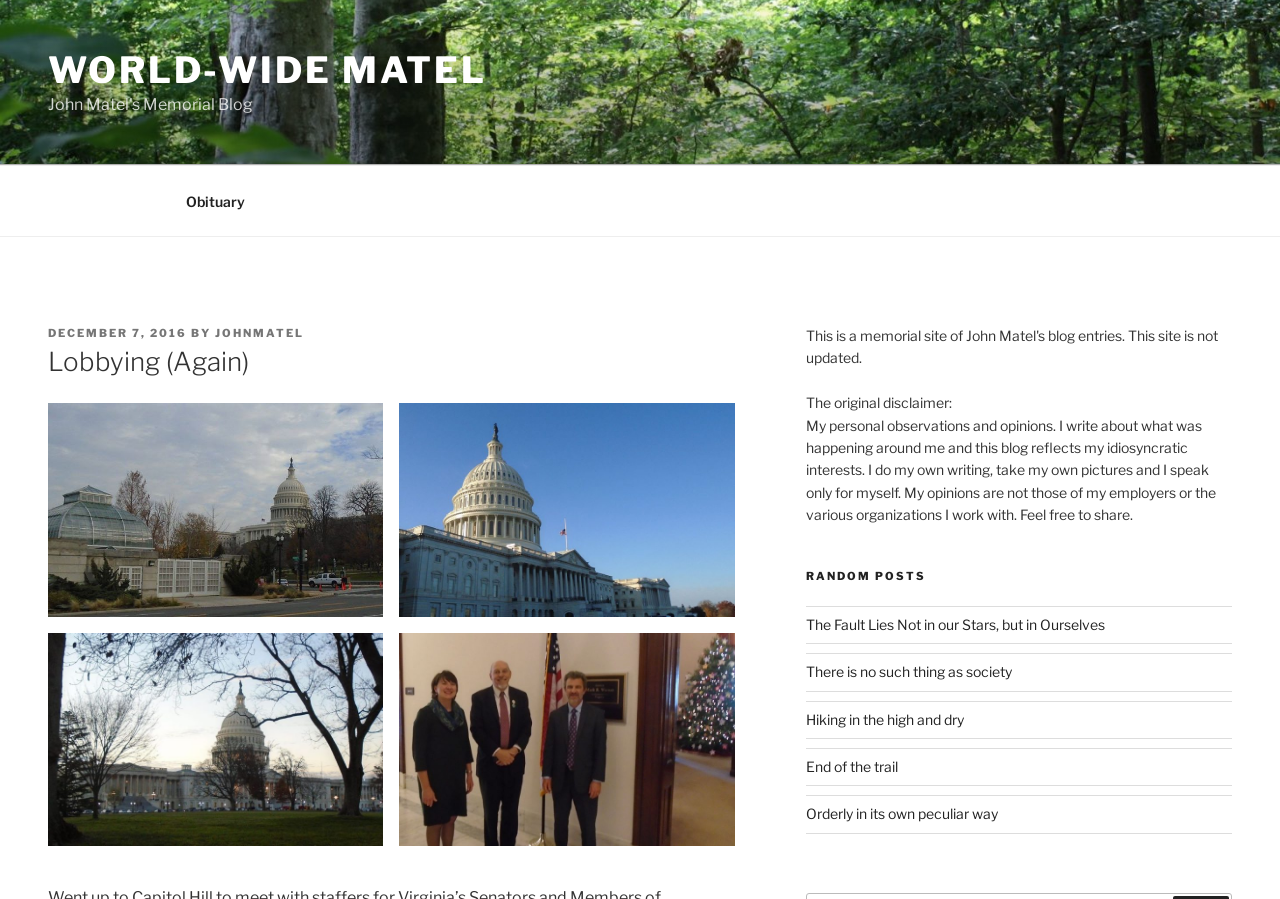Please specify the bounding box coordinates of the clickable section necessary to execute the following command: "Read RANDOM POSTS".

[0.63, 0.632, 0.962, 0.65]